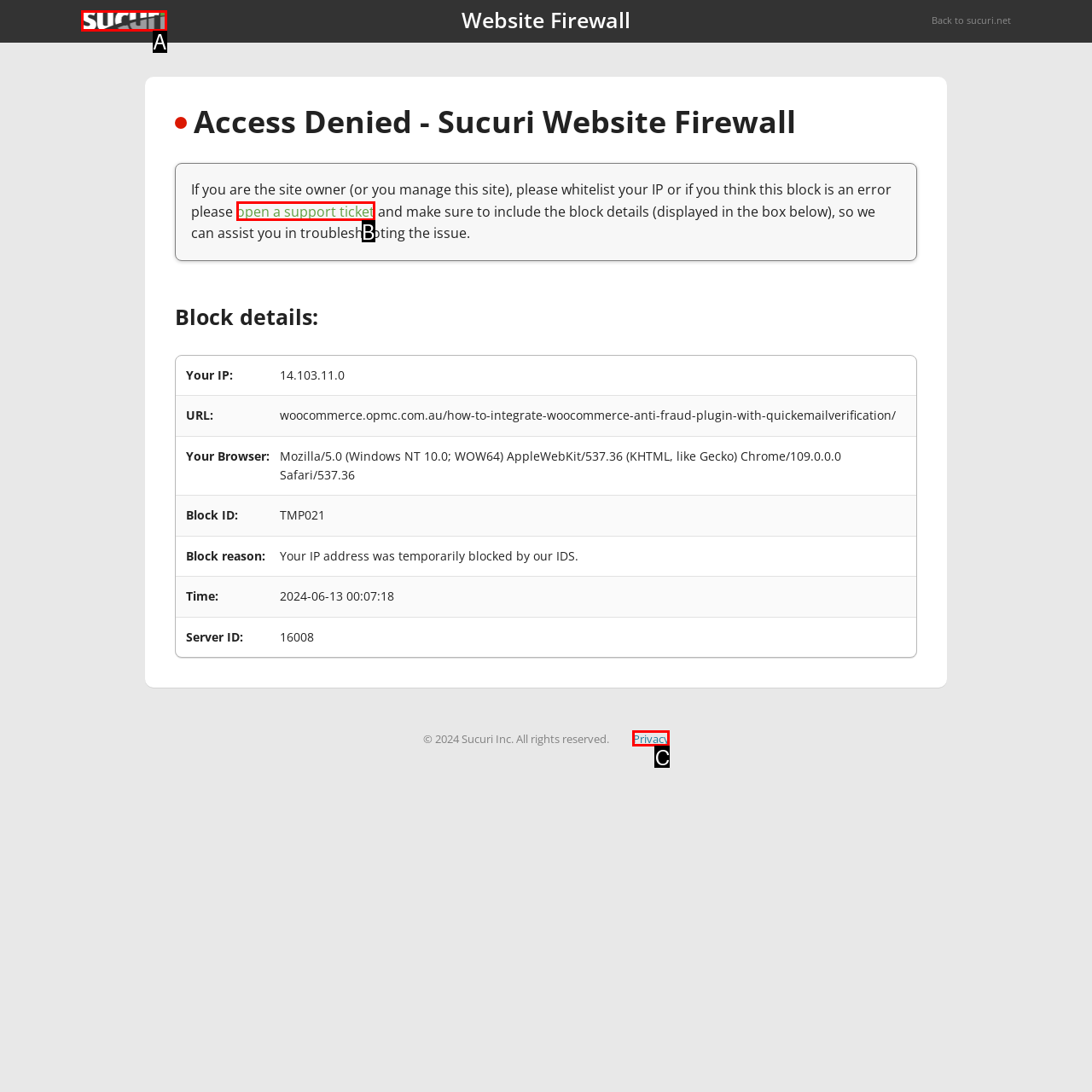Identify the letter of the option that best matches the following description: open a support ticket. Respond with the letter directly.

B